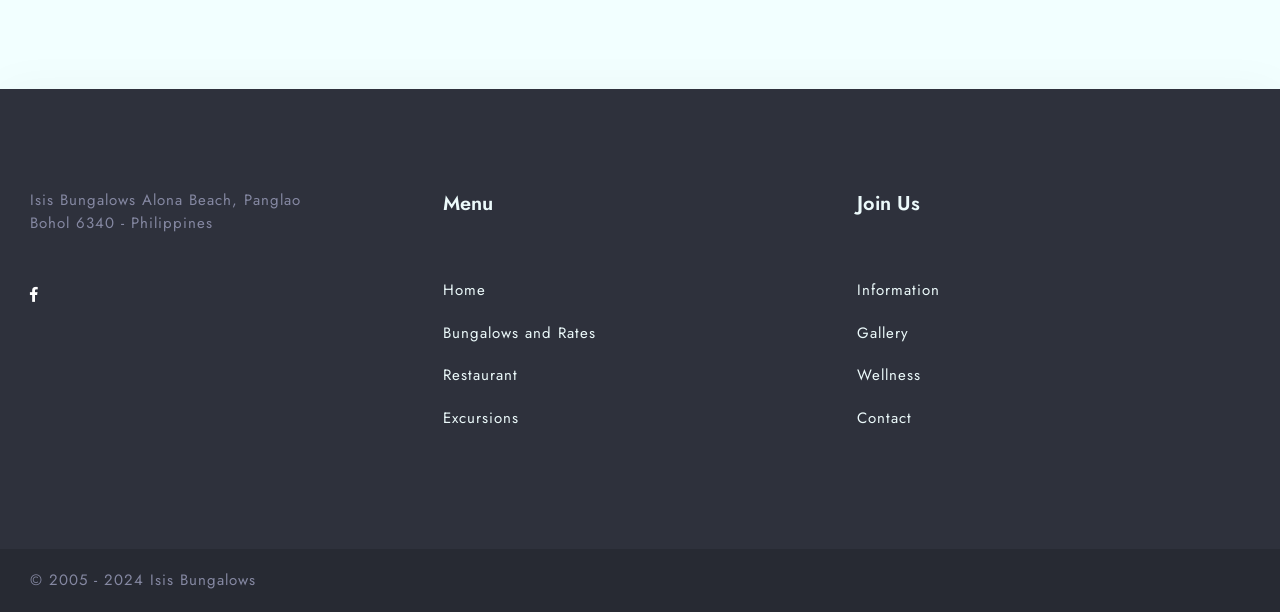Pinpoint the bounding box coordinates of the area that should be clicked to complete the following instruction: "Check Gallery". The coordinates must be given as four float numbers between 0 and 1, i.e., [left, top, right, bottom].

[0.669, 0.526, 0.71, 0.562]